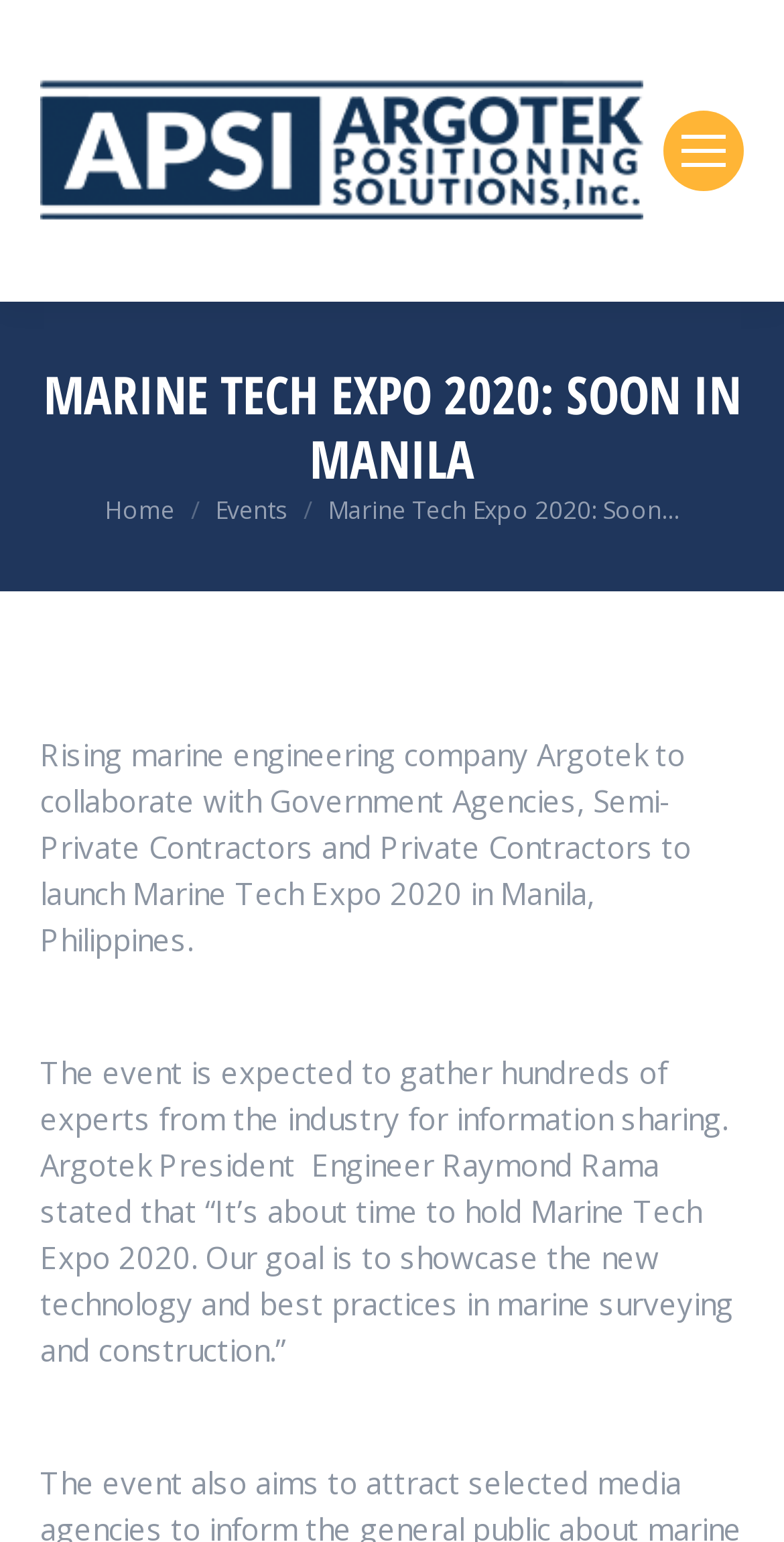Detail the features and information presented on the webpage.

The webpage is about the Marine Tech Expo 2020, an event organized by Argotek, a rising marine engineering company. At the top left corner, there is a link to the company's website, accompanied by an image of the company's logo. Next to it, there is a heading that reads "MARINE TECH EXPO 2020: SOON IN MANILA". 

Below the heading, there is a navigation menu with links to "Home" and "Events". The current page is indicated by a static text "Marine Tech Expo 2020: Soon…". 

The main content of the page is a paragraph that describes the event, stating that Argotek will collaborate with government agencies, semi-private contractors, and private contractors to launch the expo in Manila, Philippines. The event aims to gather hundreds of experts from the industry for information sharing. 

There is a quote from Argotek's President, Engineer Raymond Rama, who expresses the company's goal to showcase new technology and best practices in marine surveying and construction. 

At the bottom right corner, there is a link to "Go to Top" accompanied by an image, allowing users to quickly navigate back to the top of the page.